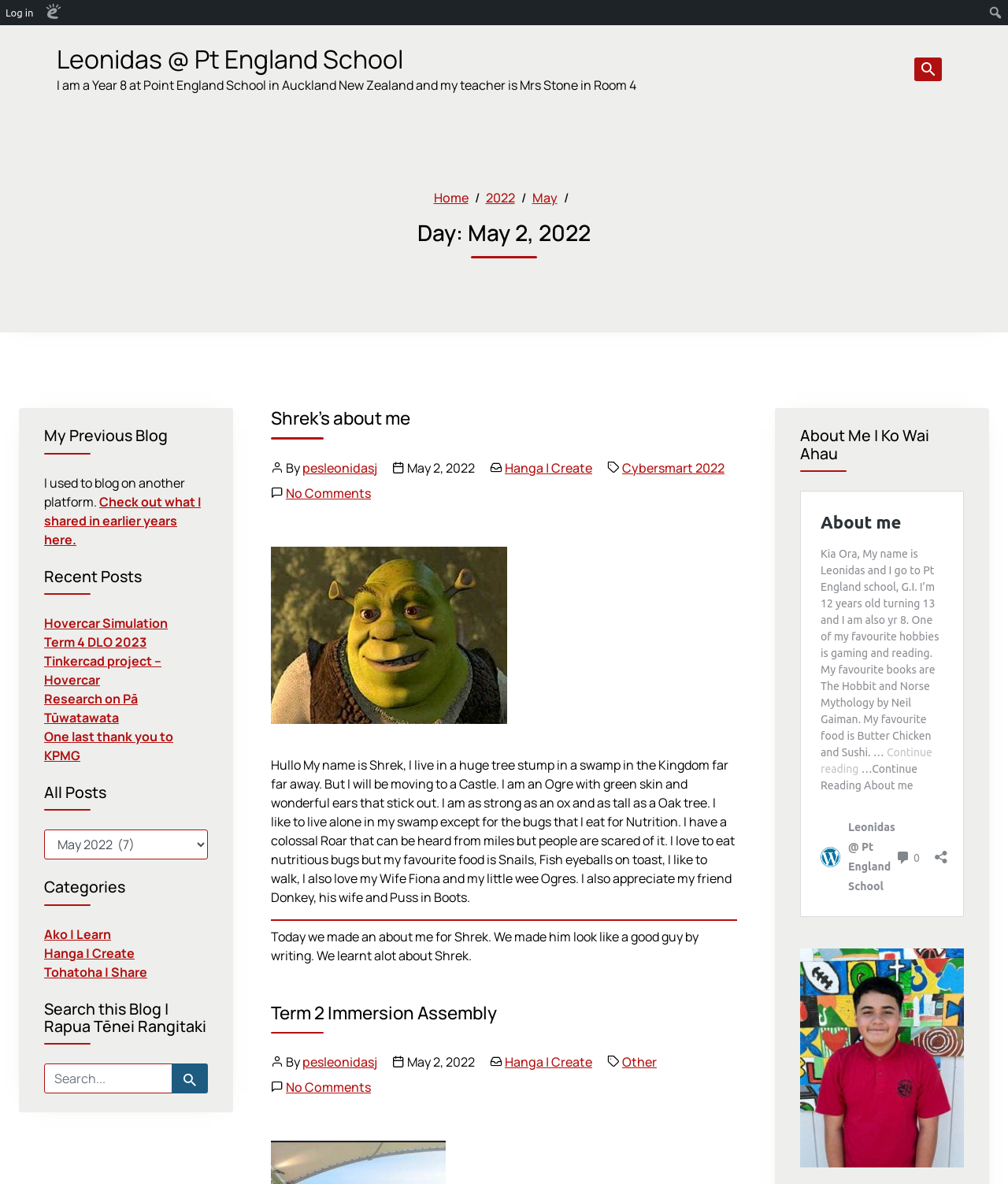Answer this question in one word or a short phrase: What is the title of the first blog post?

Shrek’s about me